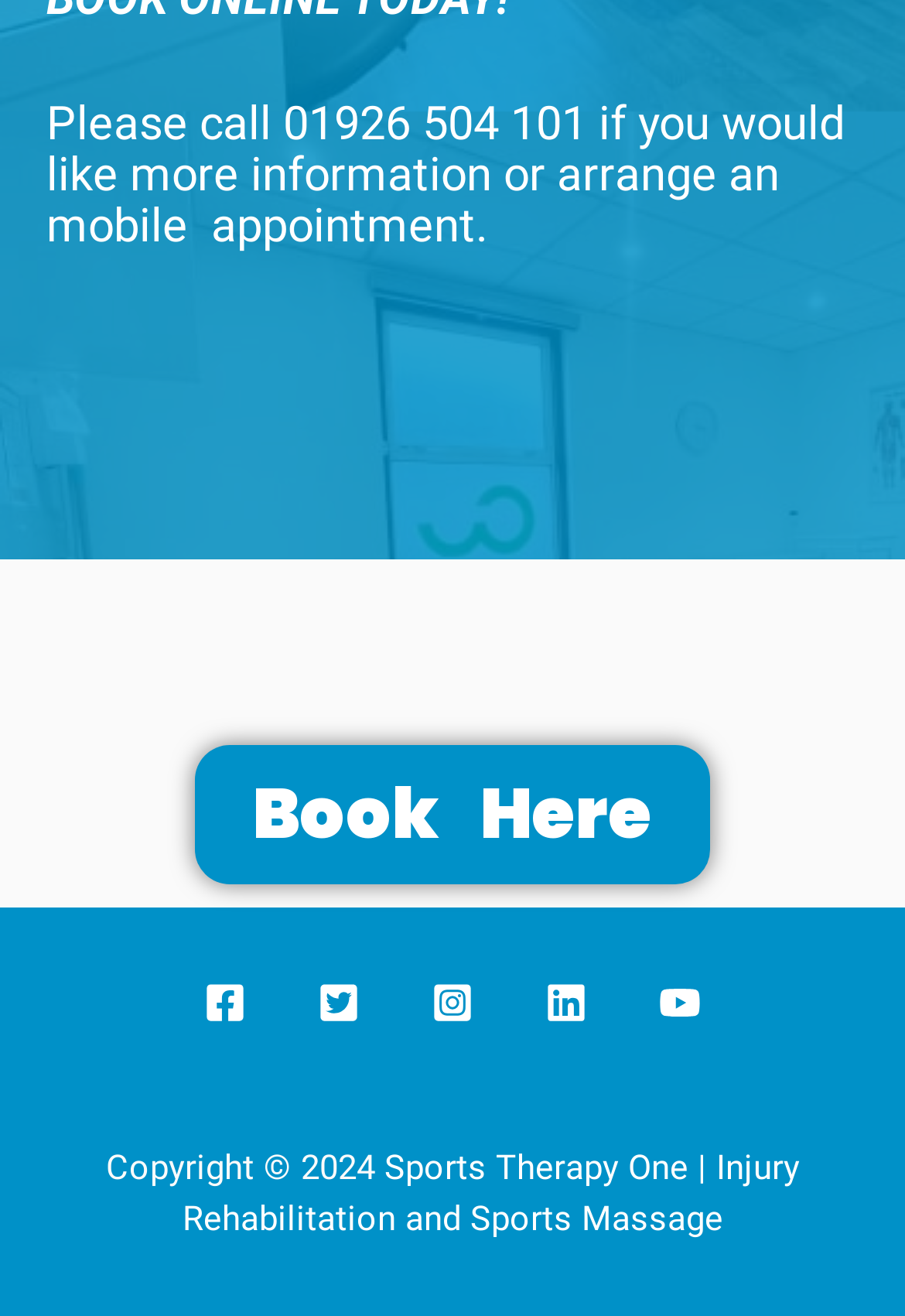What is the year of the copyright?
Could you answer the question in a detailed manner, providing as much information as possible?

The year of the copyright can be found in the static text element at the bottom of the page, which says 'Copyright © 2024'.